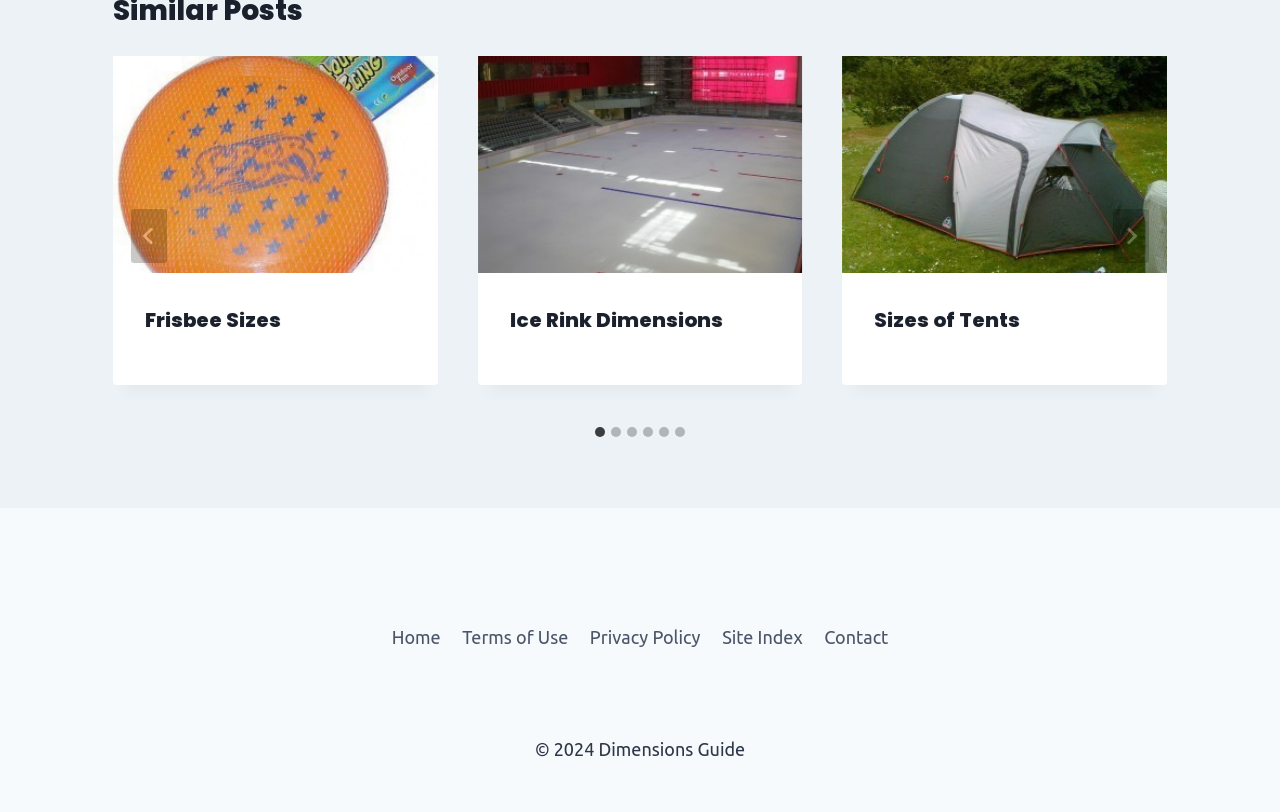Find the bounding box coordinates of the element to click in order to complete the given instruction: "Go to the Home page."

[0.298, 0.761, 0.353, 0.81]